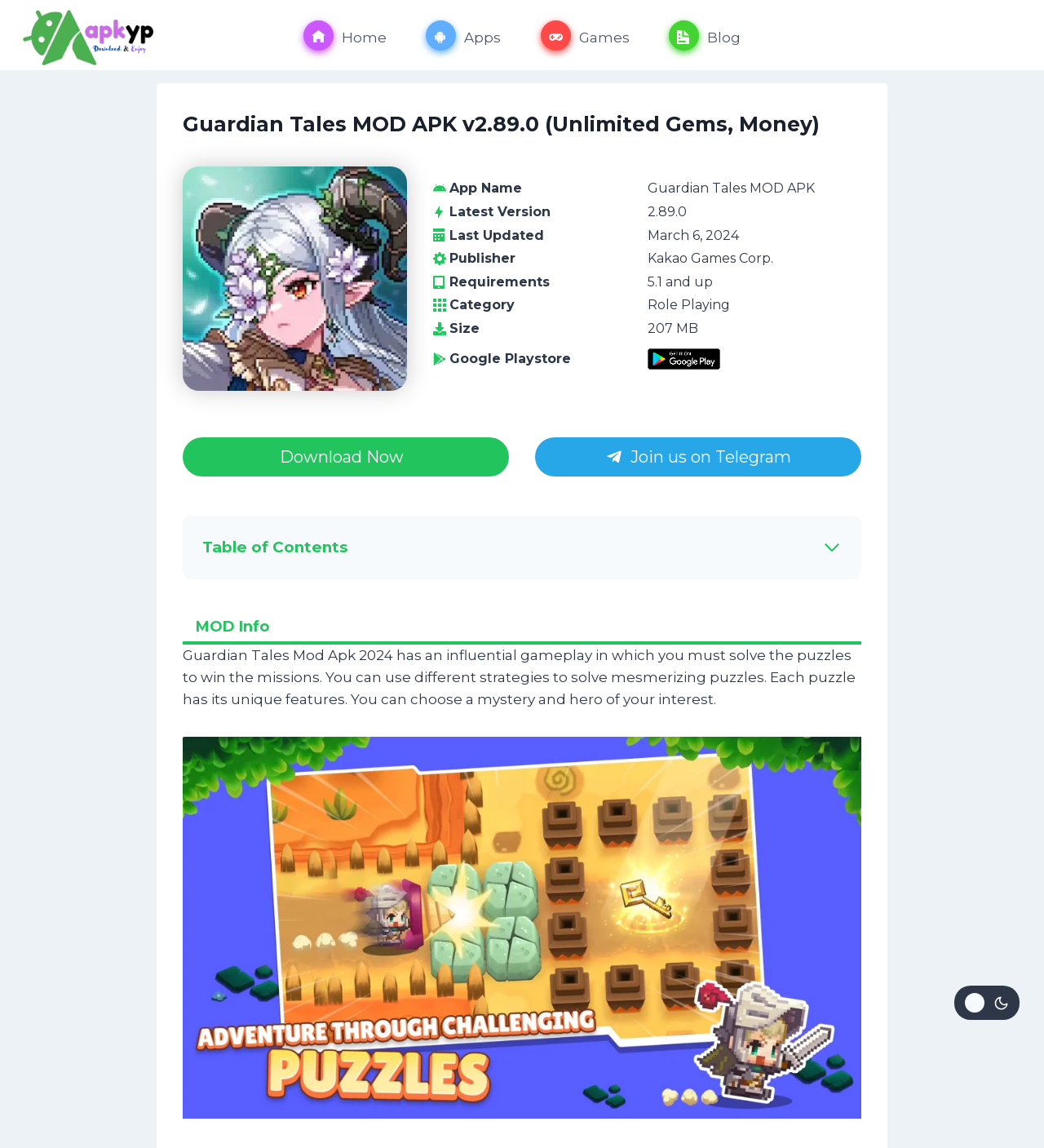Please find the bounding box coordinates of the element that needs to be clicked to perform the following instruction: "Search for a movie". The bounding box coordinates should be four float numbers between 0 and 1, represented as [left, top, right, bottom].

None